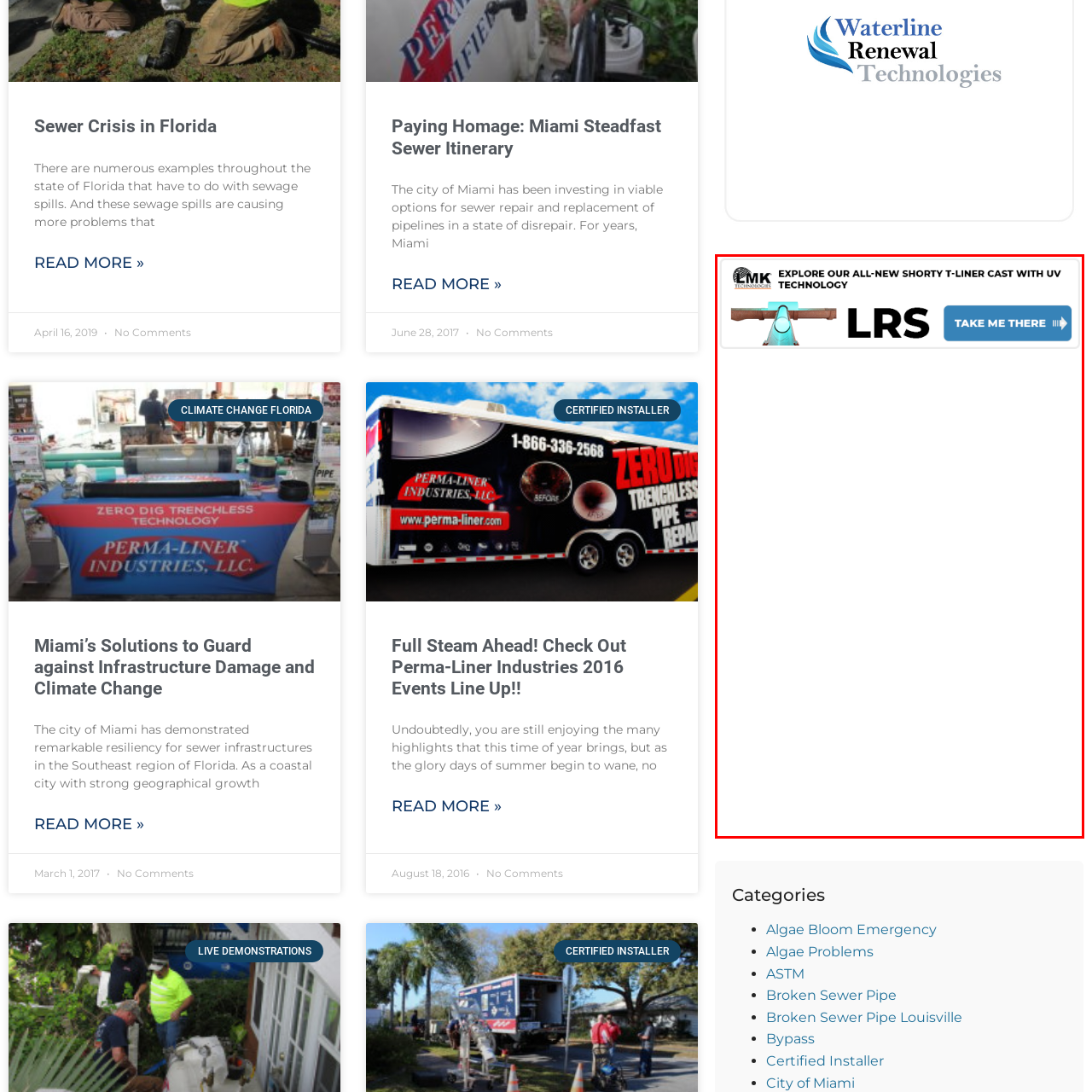Detail the scene within the red-bordered box in the image, including all relevant features and actions.

The image features a promotional banner for MK Technologies, emphasizing their innovative "Shorty T-Liner" cast that utilizes UV technology. The vibrant design grabs attention, showcasing a sleek, modern approach to sewer rehabilitation solutions. Alongside the eye-catching visuals, the text invites viewers to "EXPLORE OUR ALL-NEW SHORTY T-LINER CAST WITH UV TECHNOLOGY," suggesting advanced capabilities and unique features. A prominent link labeled "LRS" encourages viewers to take immediate action, leading to more information about this cutting-edge product. The banner effectively highlights MK Technologies' commitment to quality and innovation in the industry.